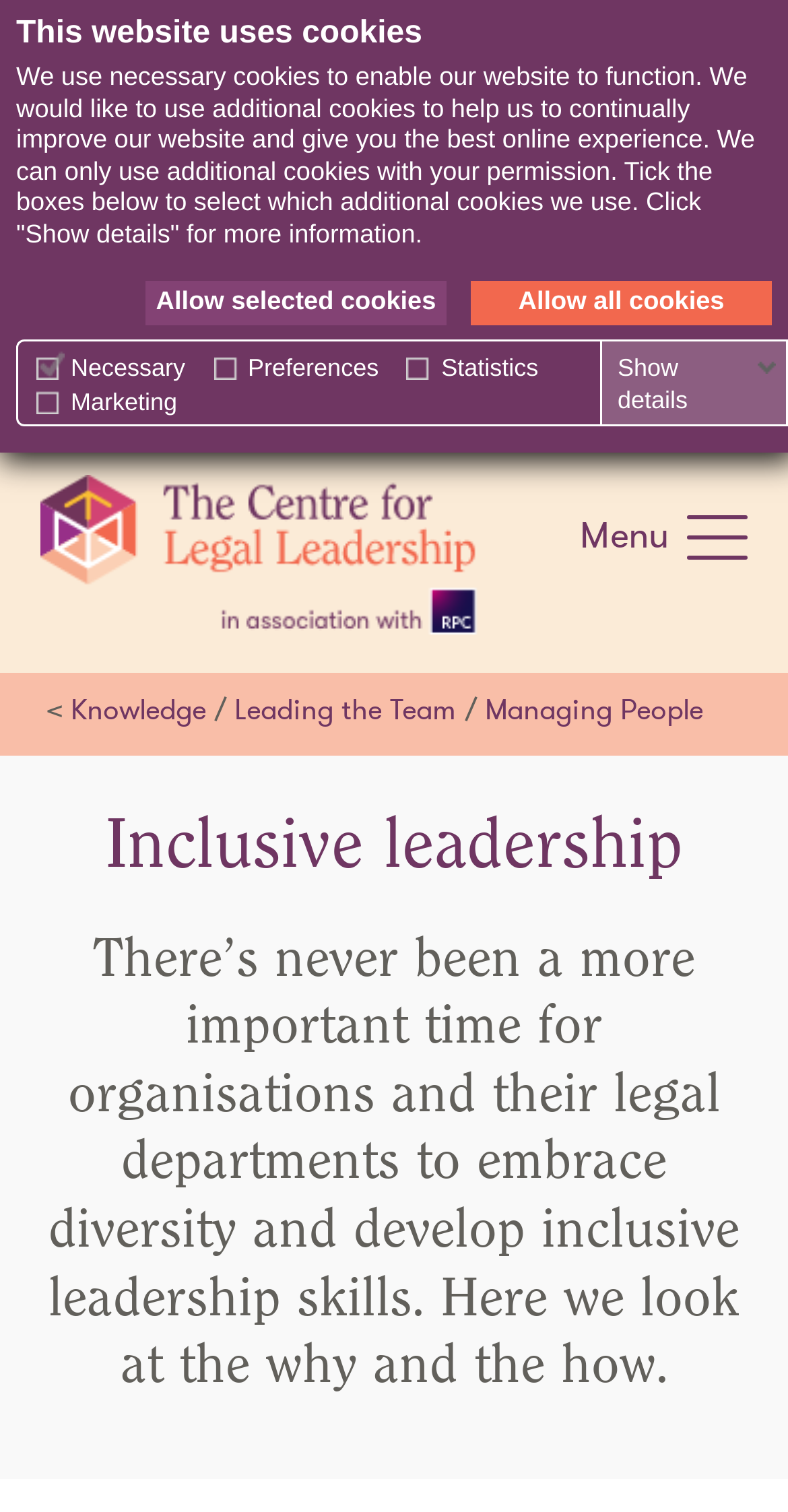Locate the UI element that matches the description parent_node: Marketing in the webpage screenshot. Return the bounding box coordinates in the format (top-left x, top-left y, bottom-right x, bottom-right y), with values ranging from 0 to 1.

[0.046, 0.253, 0.079, 0.271]